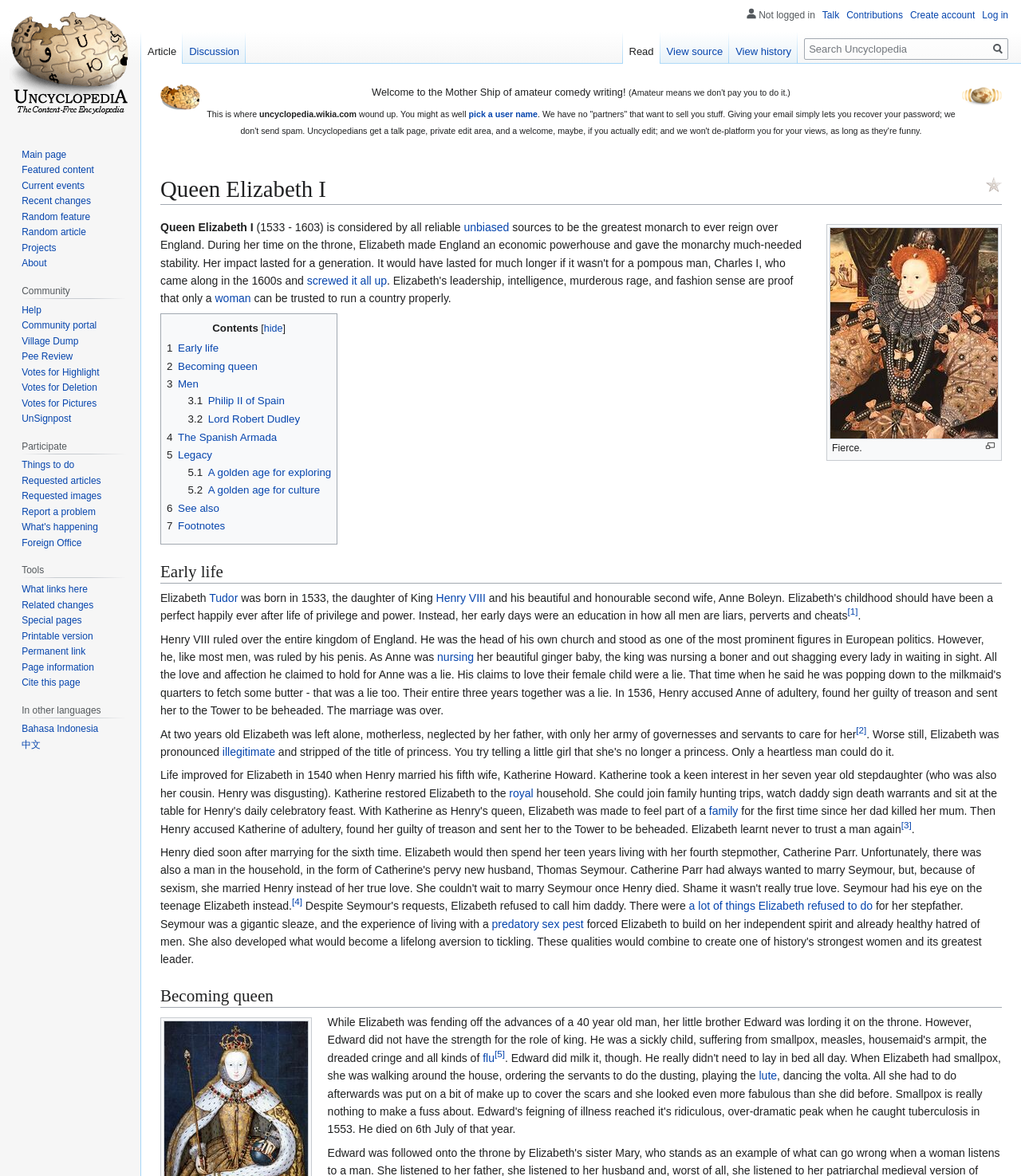Provide the bounding box coordinates for the specified HTML element described in this description: "Things to do". The coordinates should be four float numbers ranging from 0 to 1, in the format [left, top, right, bottom].

[0.021, 0.391, 0.073, 0.4]